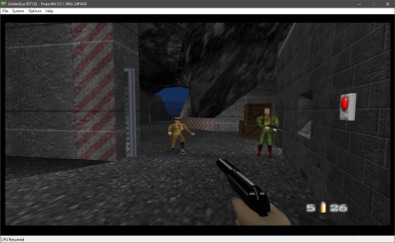Reply to the question with a single word or phrase:
What is displayed at the bottom of the screen?

HUD